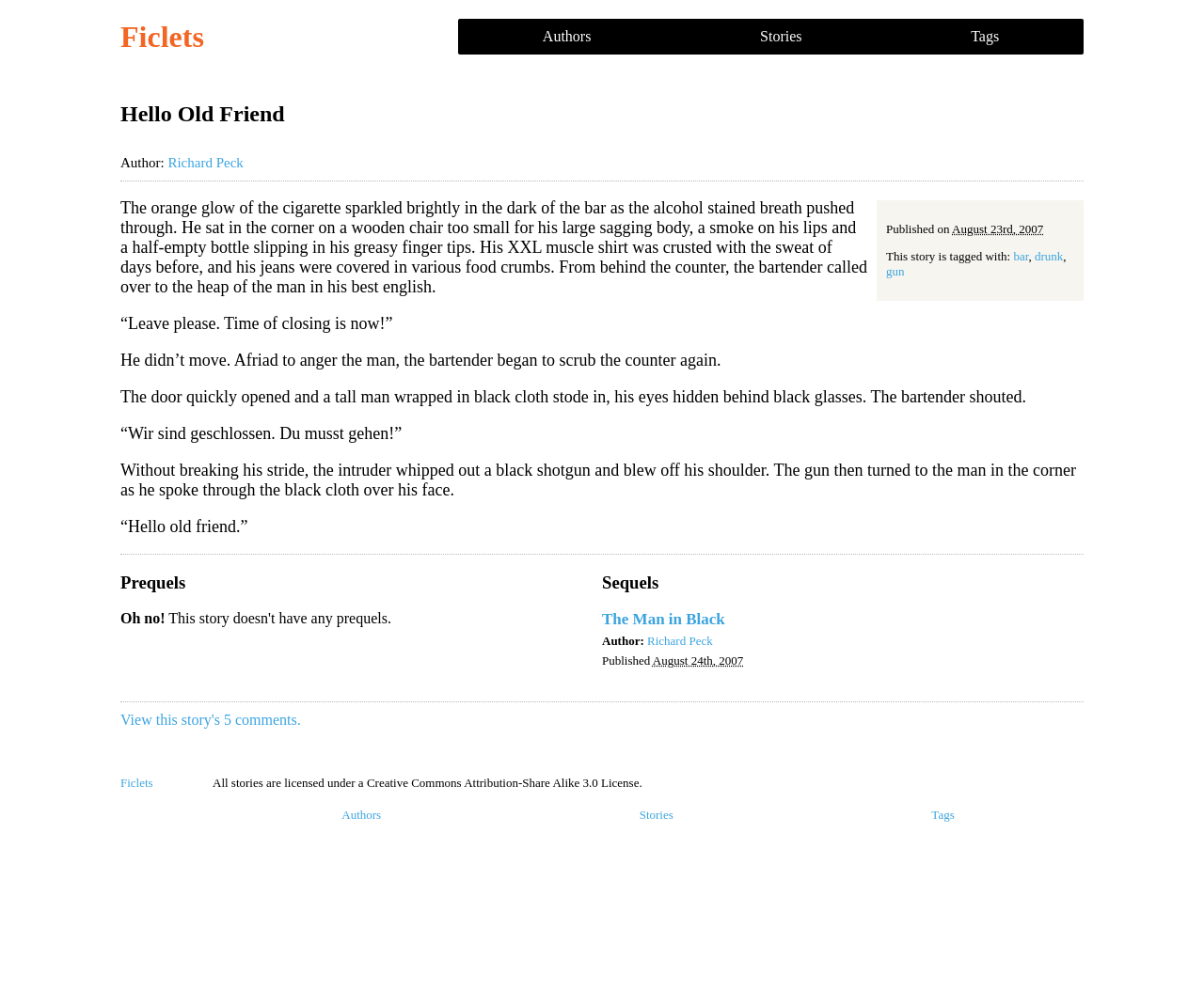Using the description "file transfer", locate and provide the bounding box of the UI element.

None